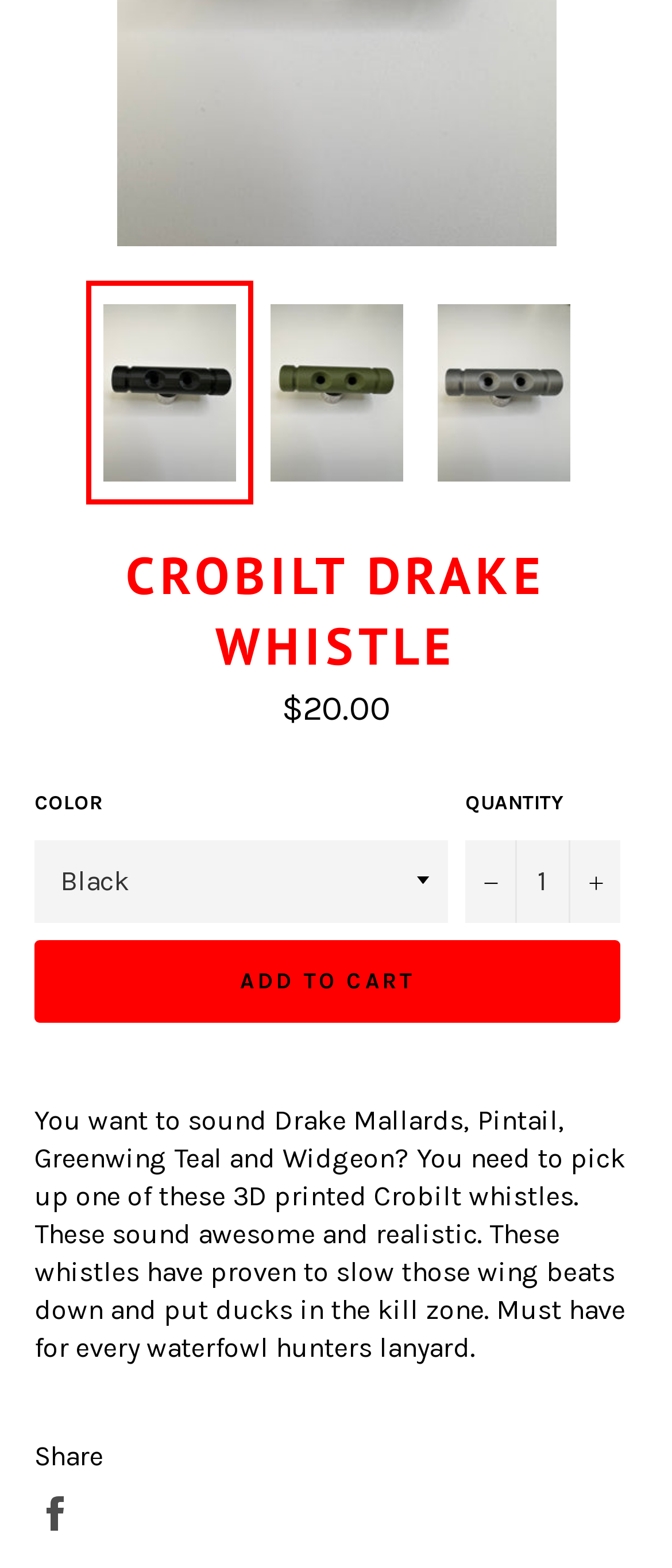Please find the bounding box for the UI component described as follows: "−".

[0.692, 0.536, 0.769, 0.588]